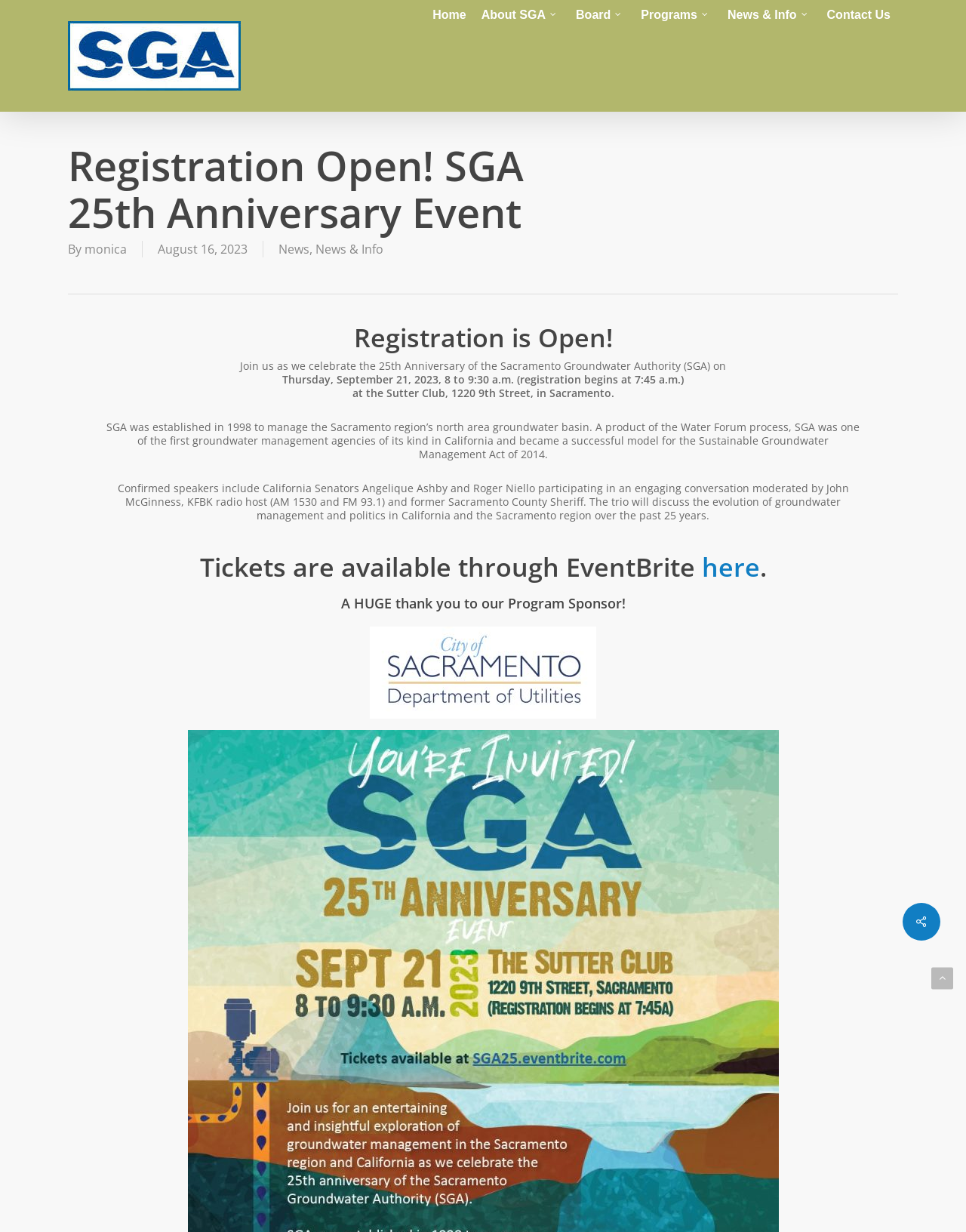Locate the bounding box coordinates of the element I should click to achieve the following instruction: "Click on EASYTOEND link".

None